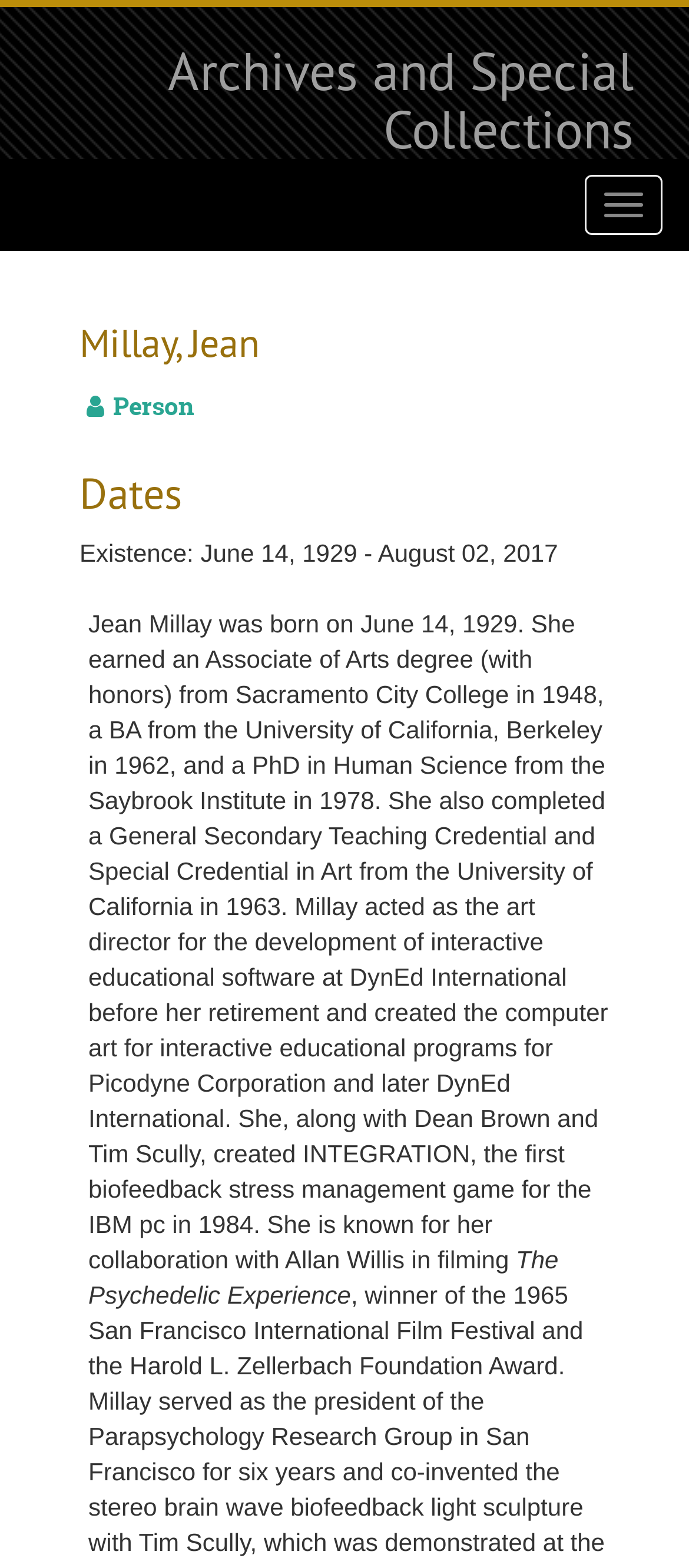What is Jean Millay's birthdate?
Respond to the question with a well-detailed and thorough answer.

According to the webpage, Jean Millay's birthdate is mentioned in the text 'Existence: June 14, 1929 - August 02, 2017' which is located under the 'Dates' heading.